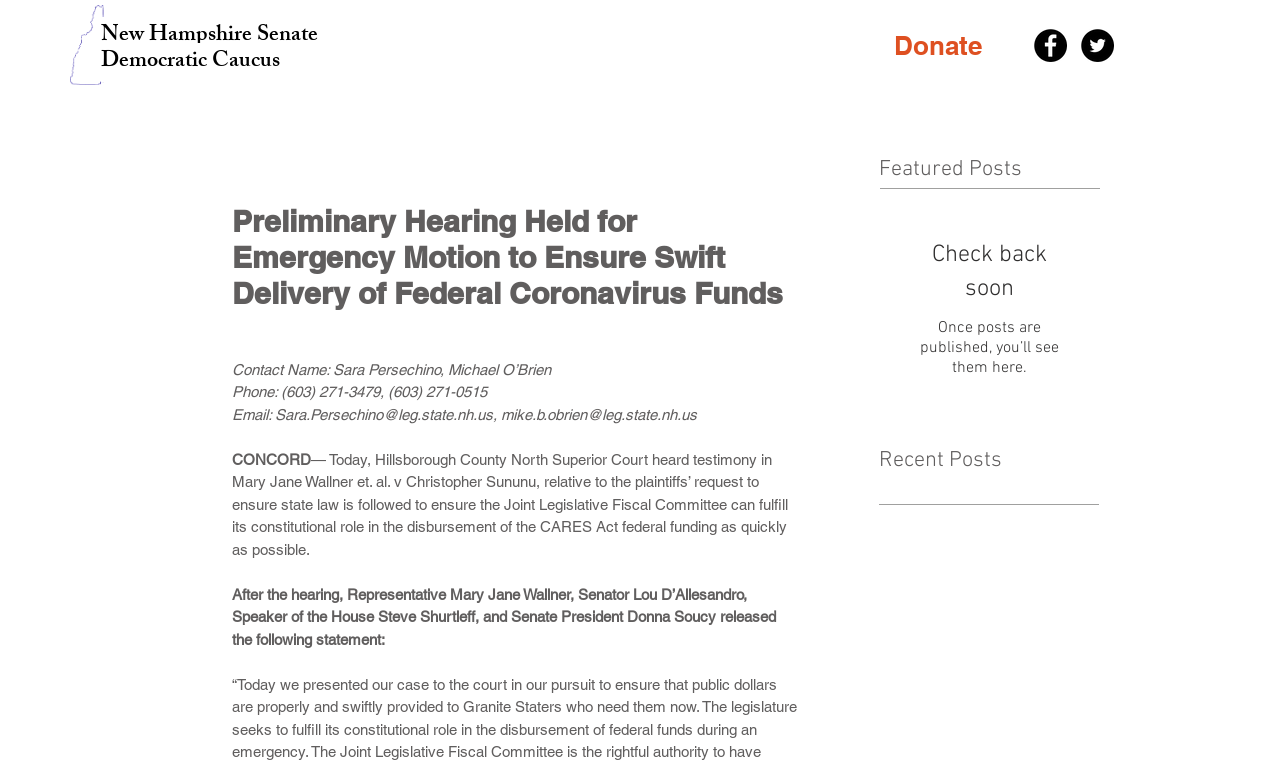Given the content of the image, can you provide a detailed answer to the question?
What is the name of the court that heard testimony?

I found this answer by reading the text in the webpage, specifically the sentence 'Today, Hillsborough County North Superior Court heard testimony in Mary Jane Wallner et. al. v Christopher Sununu...' which mentions the court that heard testimony.